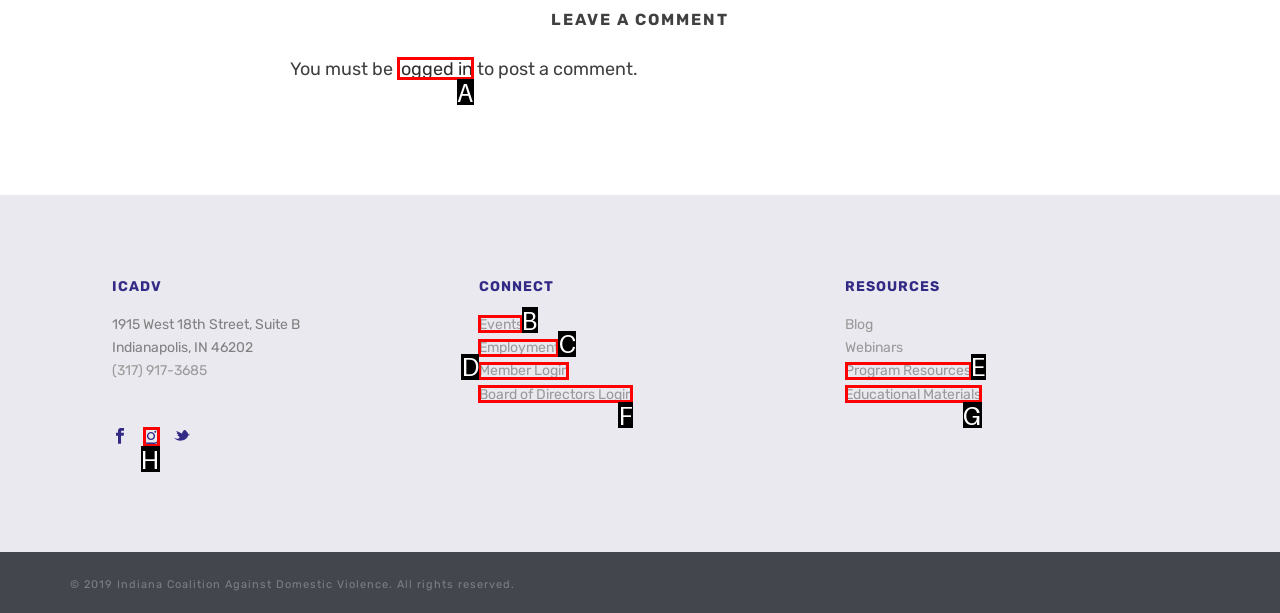Decide which letter you need to select to fulfill the task: Click 'Events'
Answer with the letter that matches the correct option directly.

B